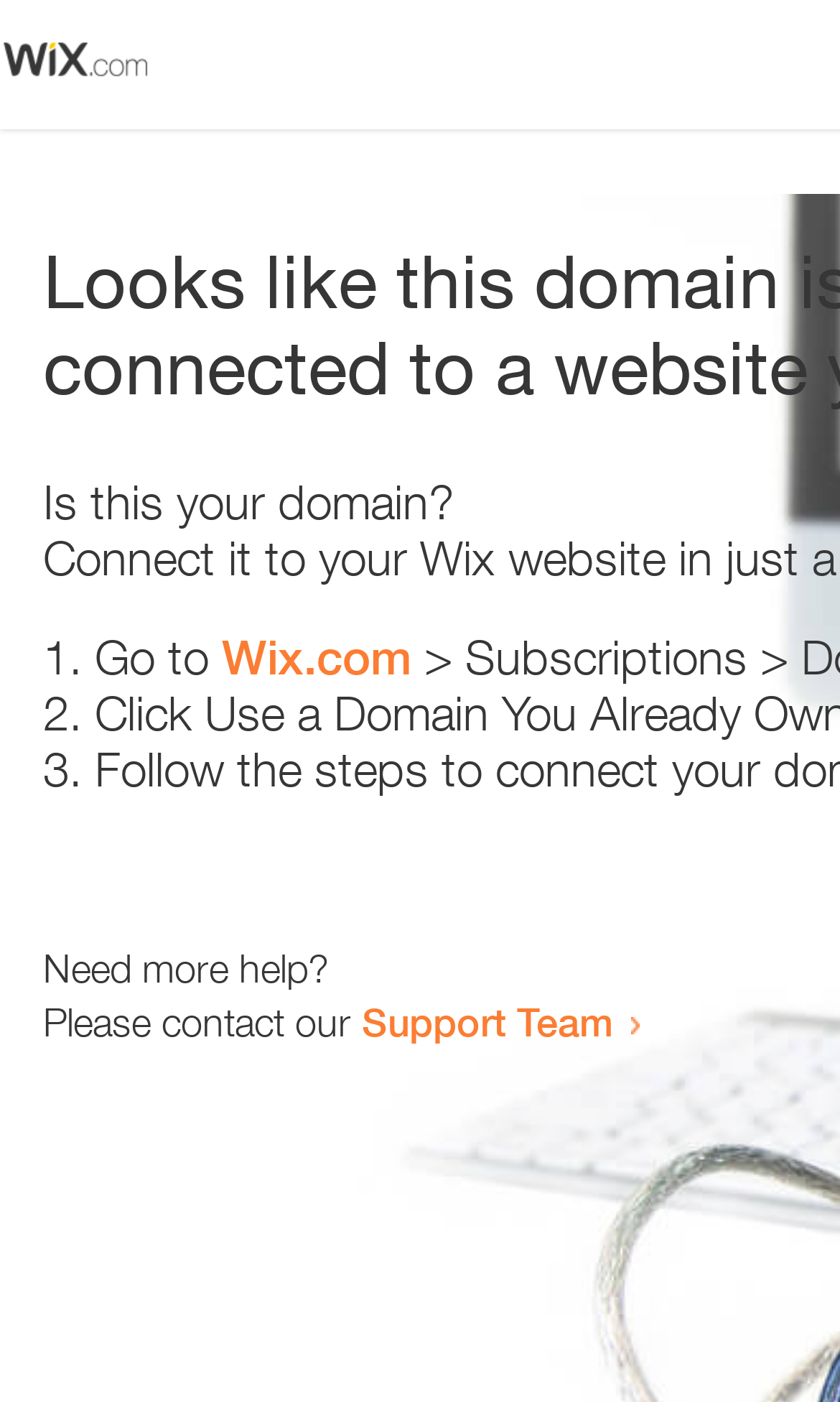Generate a thorough description of the webpage.

The webpage appears to be an error page, with a small image at the top left corner. Below the image, there is a question "Is this your domain?" in a prominent position. 

To the right of the question, there is a numbered list with three items. The first item starts with "1." and suggests going to "Wix.com". The second item starts with "2." and the third item starts with "3.", but their contents are not specified. 

Further down the page, there is a message "Need more help?" followed by a sentence "Please contact our Support Team" with a link to the Support Team.